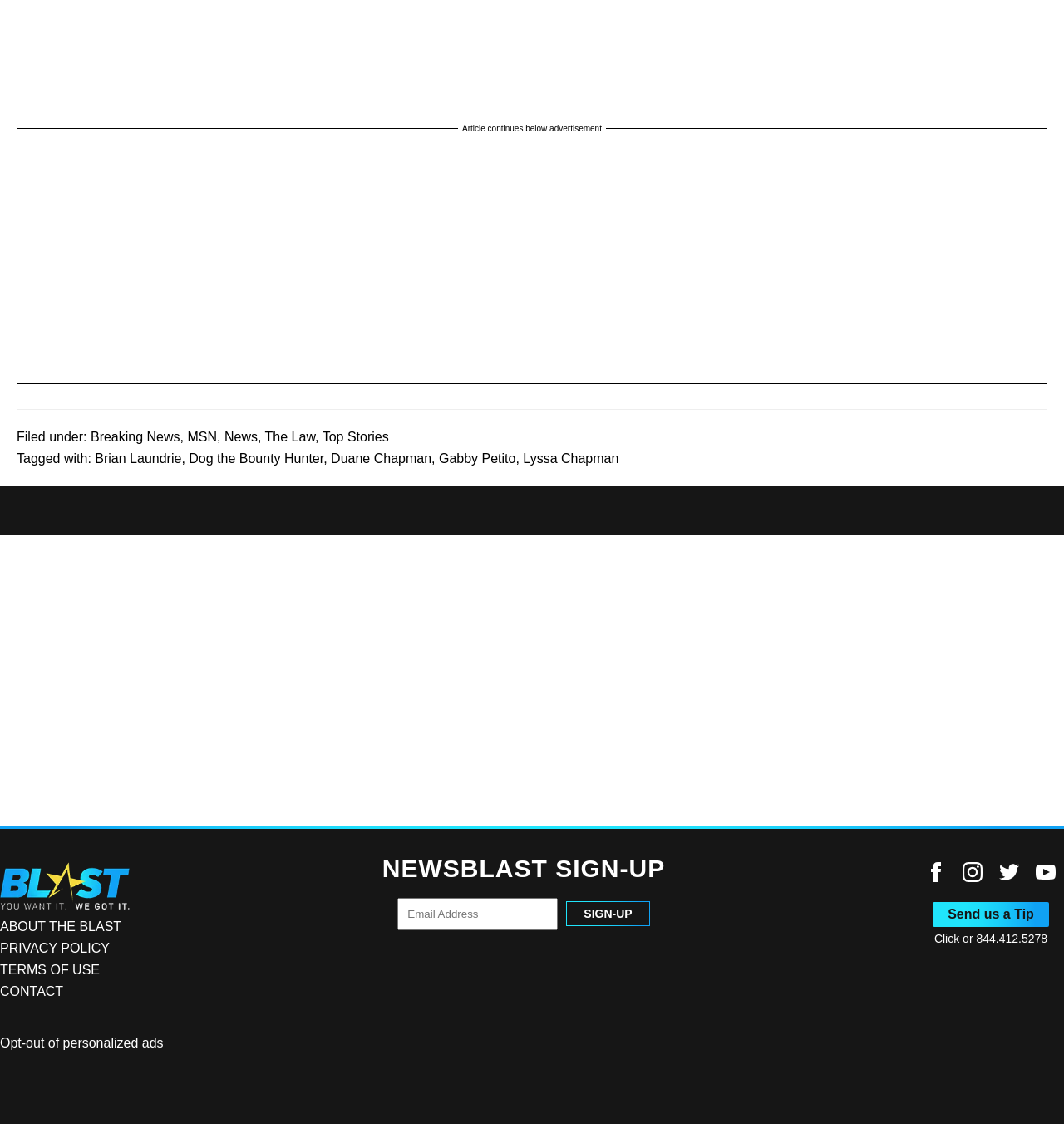Provide the bounding box coordinates of the HTML element this sentence describes: "Opt-out of personalized ads". The bounding box coordinates consist of four float numbers between 0 and 1, i.e., [left, top, right, bottom].

[0.0, 0.921, 0.154, 0.934]